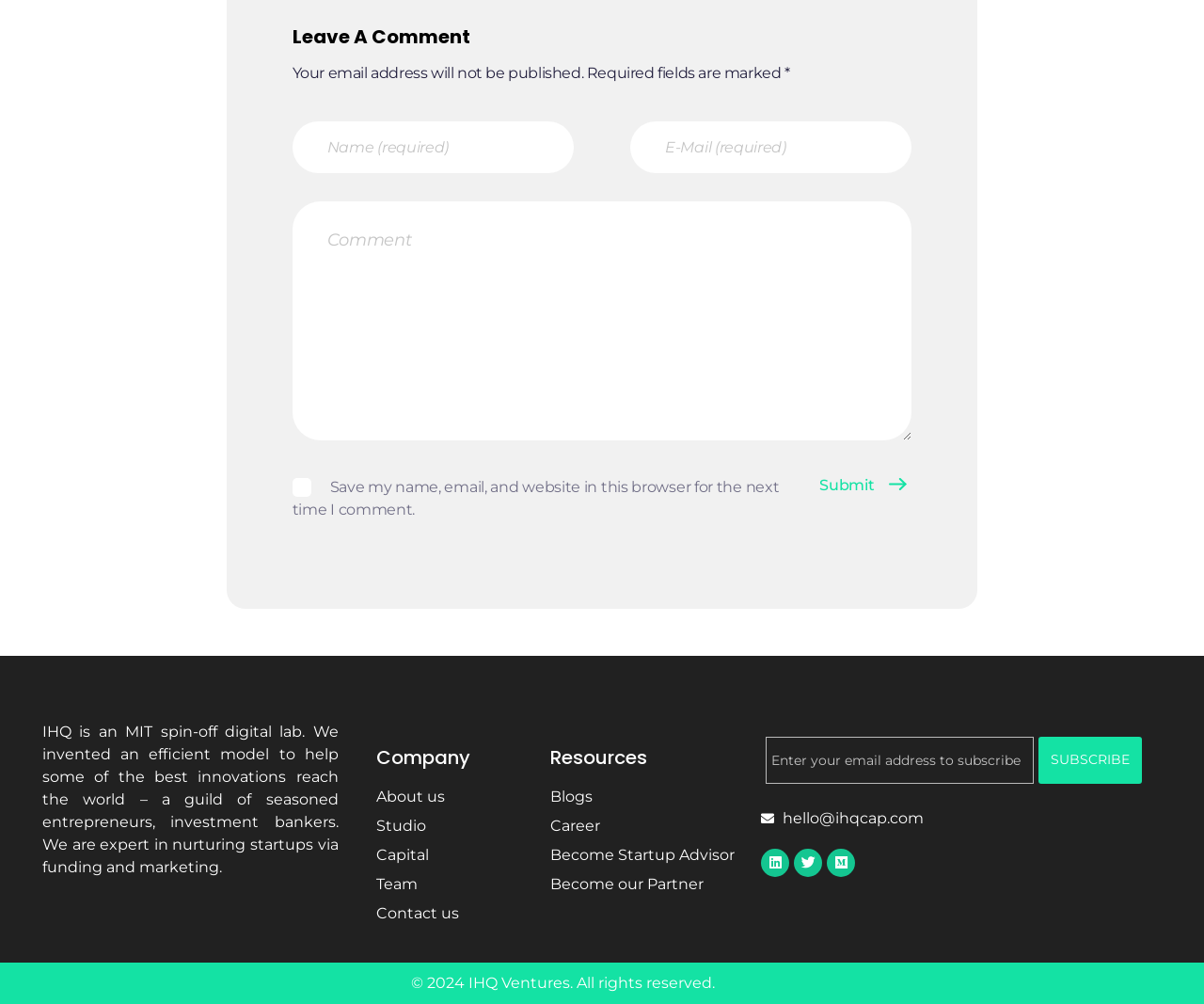Determine the bounding box coordinates of the target area to click to execute the following instruction: "Subscribe to the newsletter."

[0.863, 0.733, 0.948, 0.78]